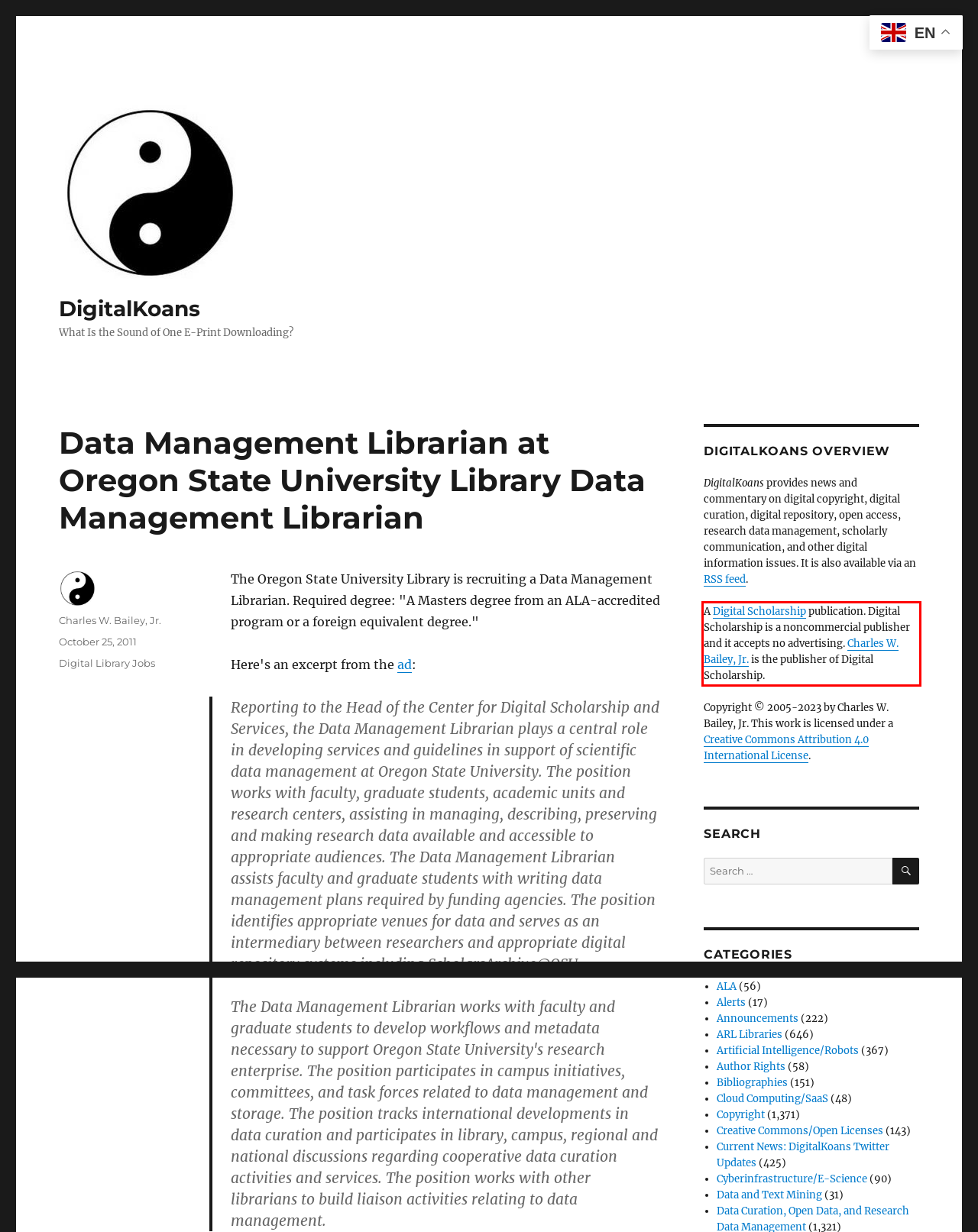Given a webpage screenshot with a red bounding box, perform OCR to read and deliver the text enclosed by the red bounding box.

A Digital Scholarship publication. Digital Scholarship is a noncommercial publisher and it accepts no advertising. Charles W. Bailey, Jr. is the publisher of Digital Scholarship.